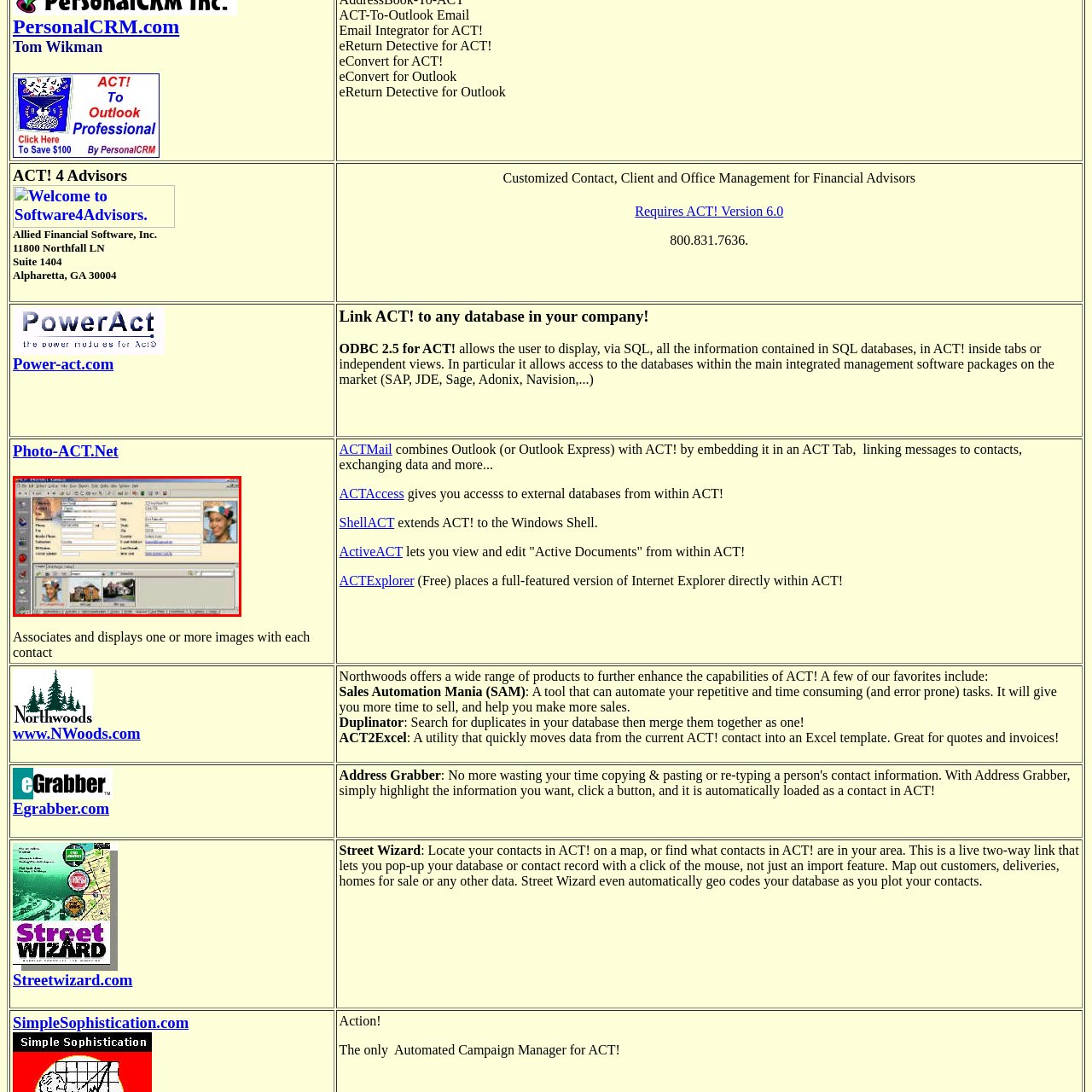Who may find this system particularly useful?
Concentrate on the image within the red bounding box and respond to the question with a detailed explanation based on the visual information provided.

The system's comprehensive client tracking and management features make it particularly useful for professionals who require detailed and organized contact information, such as real estate agents or financial advisors.